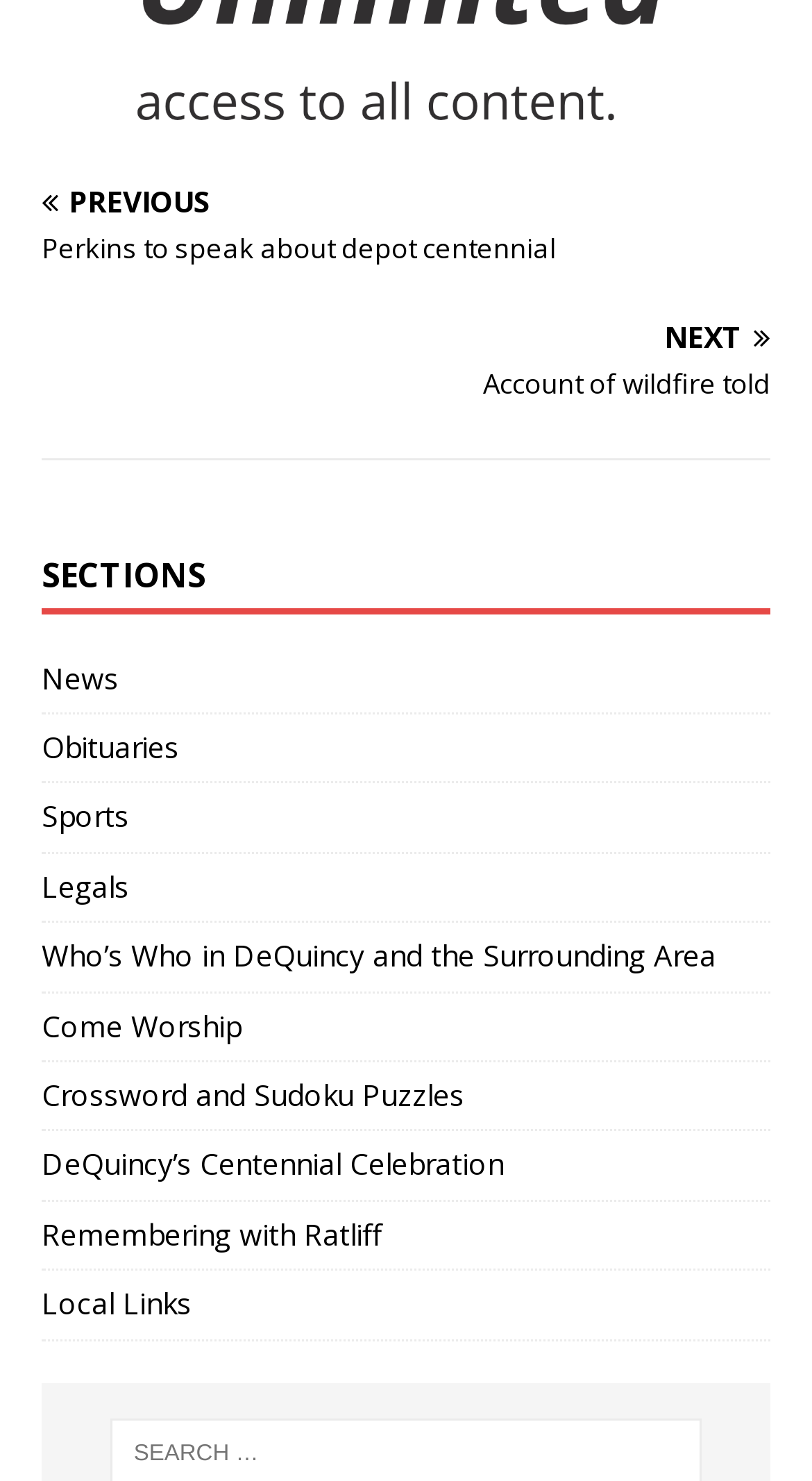Can you find the bounding box coordinates for the element to click on to achieve the instruction: "Open the MENU"?

None